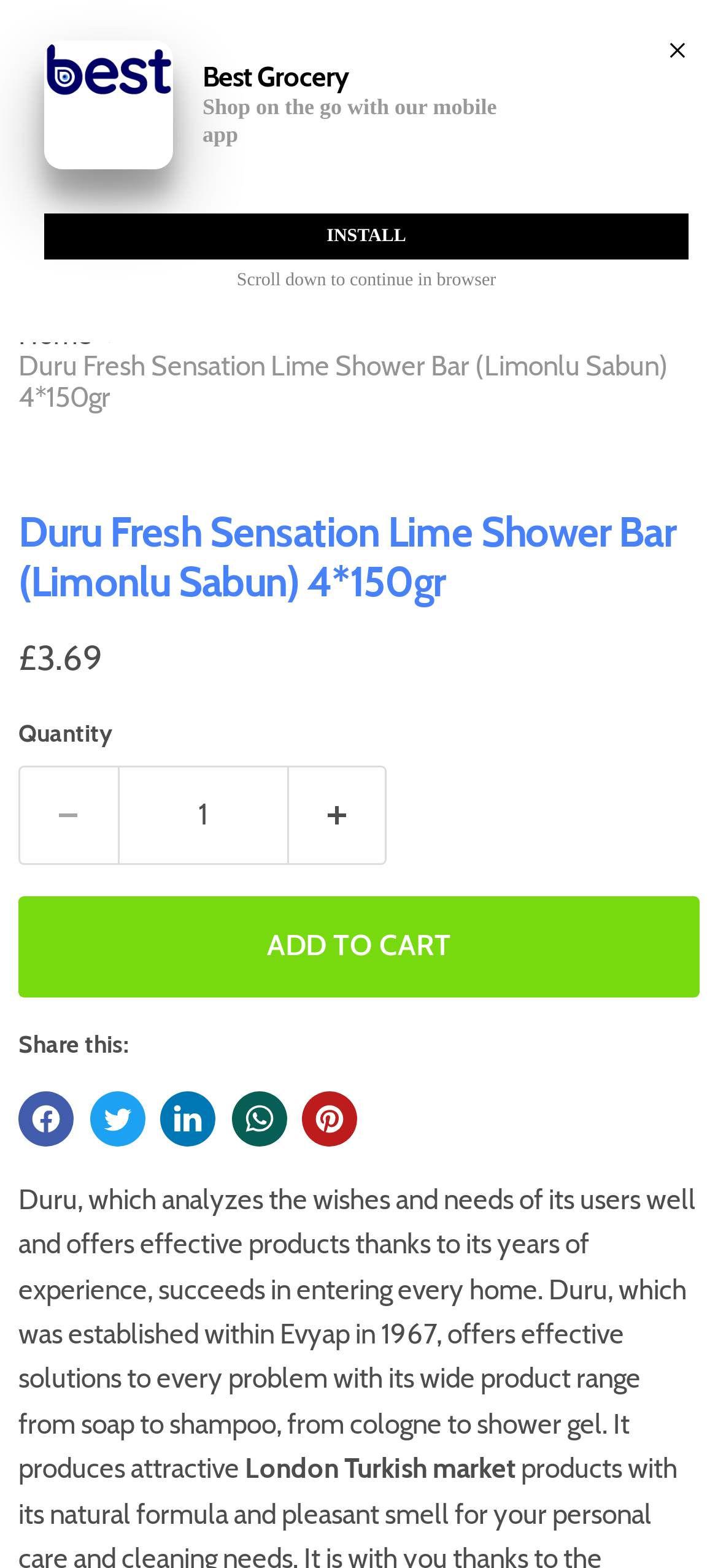Given the webpage screenshot, identify the bounding box of the UI element that matches this description: "Tweet on Twitter".

[0.124, 0.696, 0.201, 0.731]